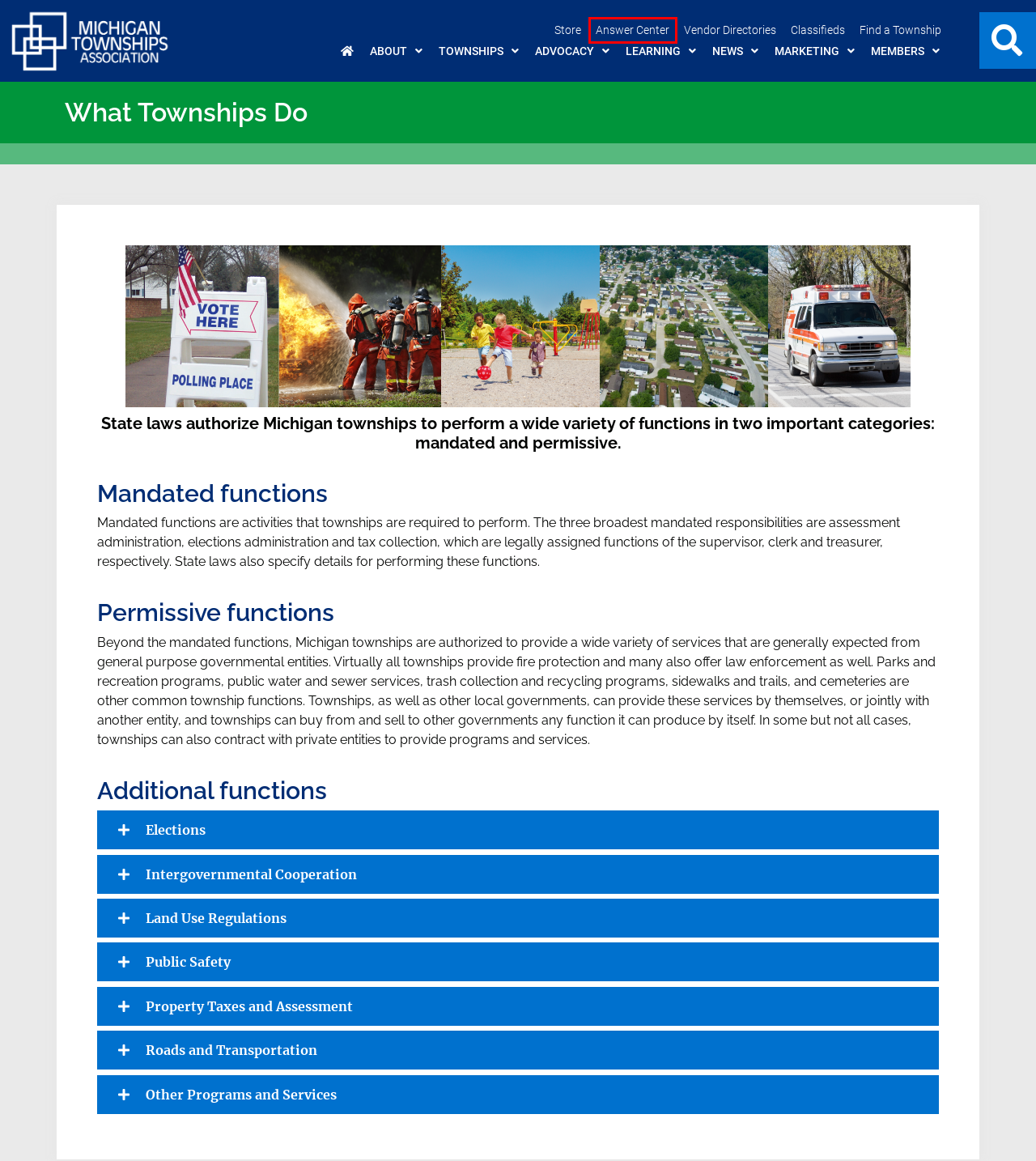Given a screenshot of a webpage with a red bounding box around an element, choose the most appropriate webpage description for the new page displayed after clicking the element within the bounding box. Here are the candidates:
A. Learning – Michigan Townships Association
B. About Townships – Michigan Townships Association
C. Classifieds – Michigan Townships Association
D. Marketing Opportunities – Michigan Townships Association
E. Member Login – Michigan Townships Association
F. About MTA – Michigan Townships Association
G. Vendor Directories – Michigan Townships Association
H. News – Michigan Townships Association

E